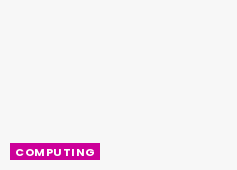What is the font color of the word 'COMPUTING'?
With the help of the image, please provide a detailed response to the question.

The font color of the word 'COMPUTING' is white because the caption states that the word is displayed in 'bold, white letters', which indicates that the font color is white.